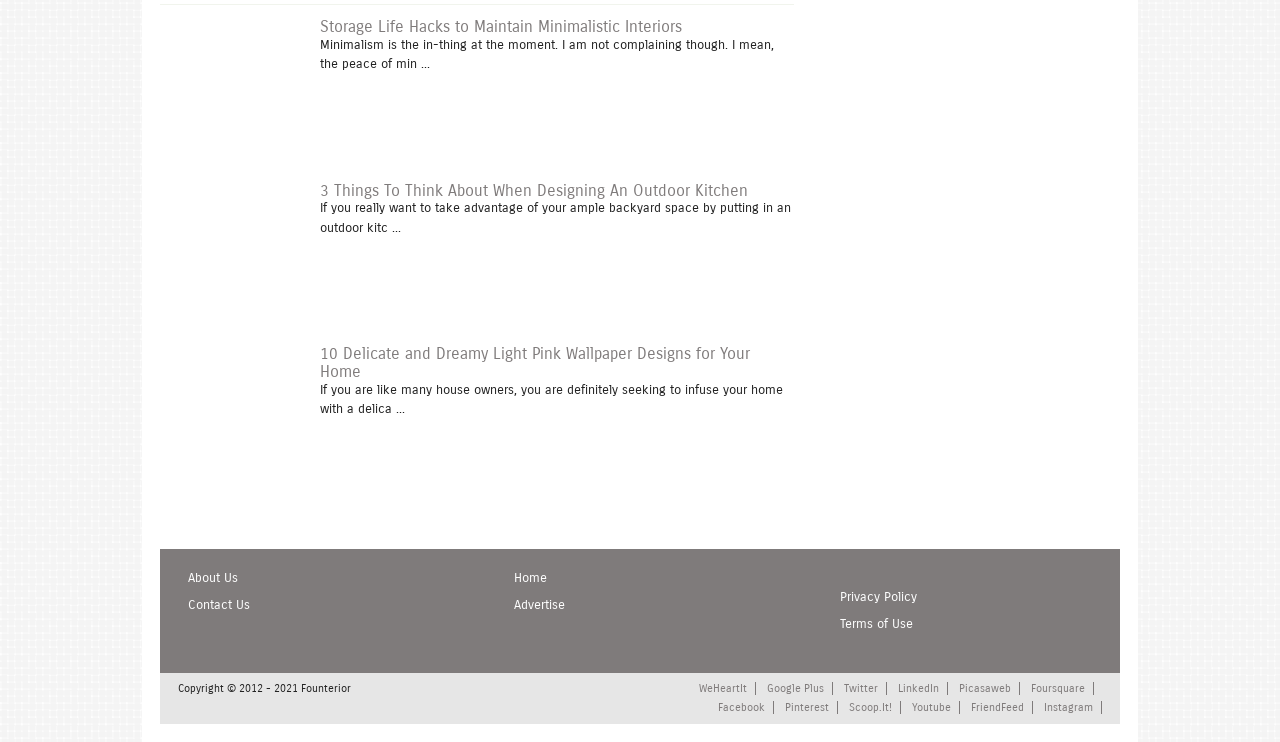Could you determine the bounding box coordinates of the clickable element to complete the instruction: "Click on the link to read about Storage Life Hacks to Maintain Minimalistic Interiors"? Provide the coordinates as four float numbers between 0 and 1, i.e., [left, top, right, bottom].

[0.25, 0.023, 0.533, 0.049]